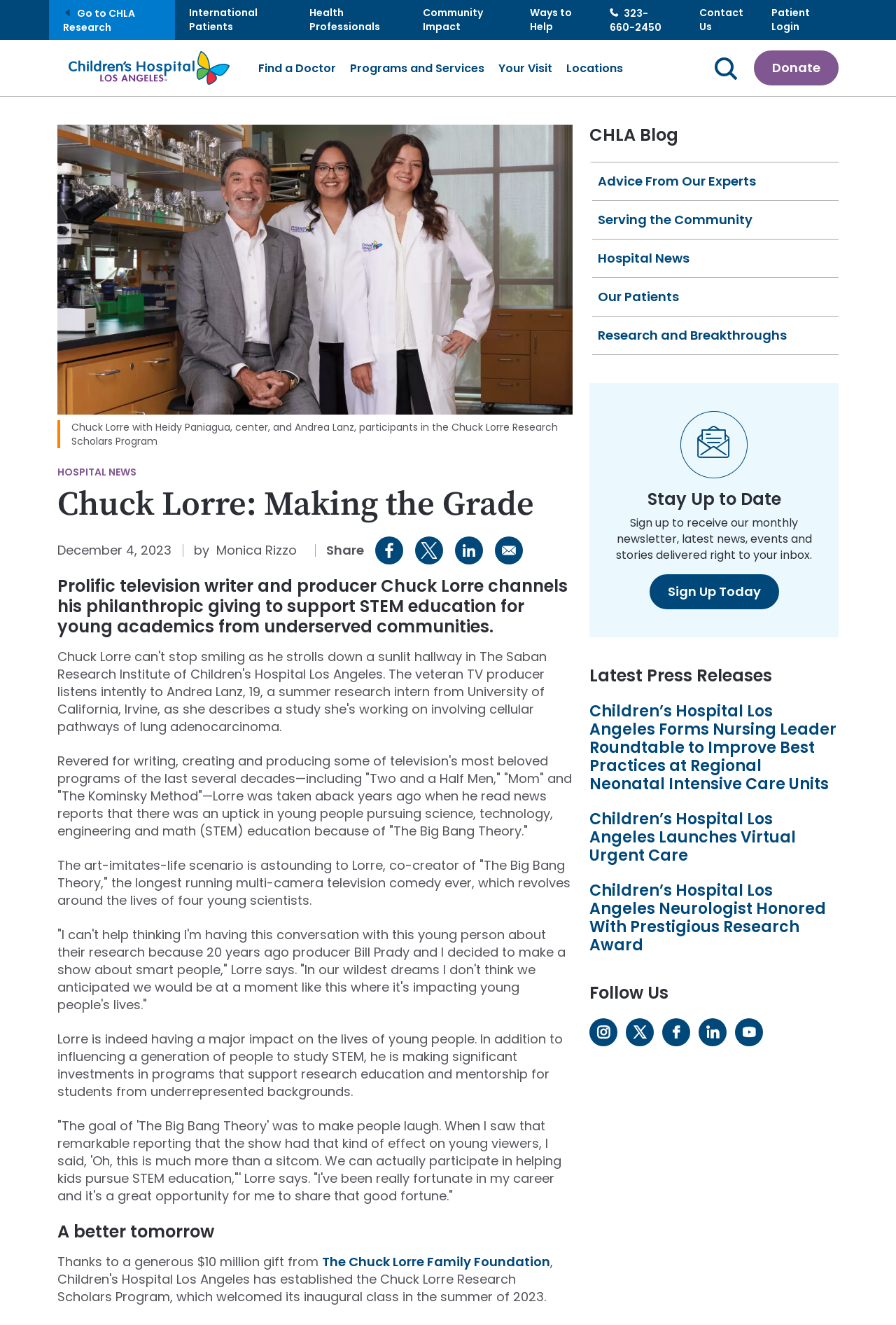Determine the bounding box coordinates of the clickable area required to perform the following instruction: "Share the article on Facebook". The coordinates should be represented as four float numbers between 0 and 1: [left, top, right, bottom].

[0.419, 0.405, 0.45, 0.426]